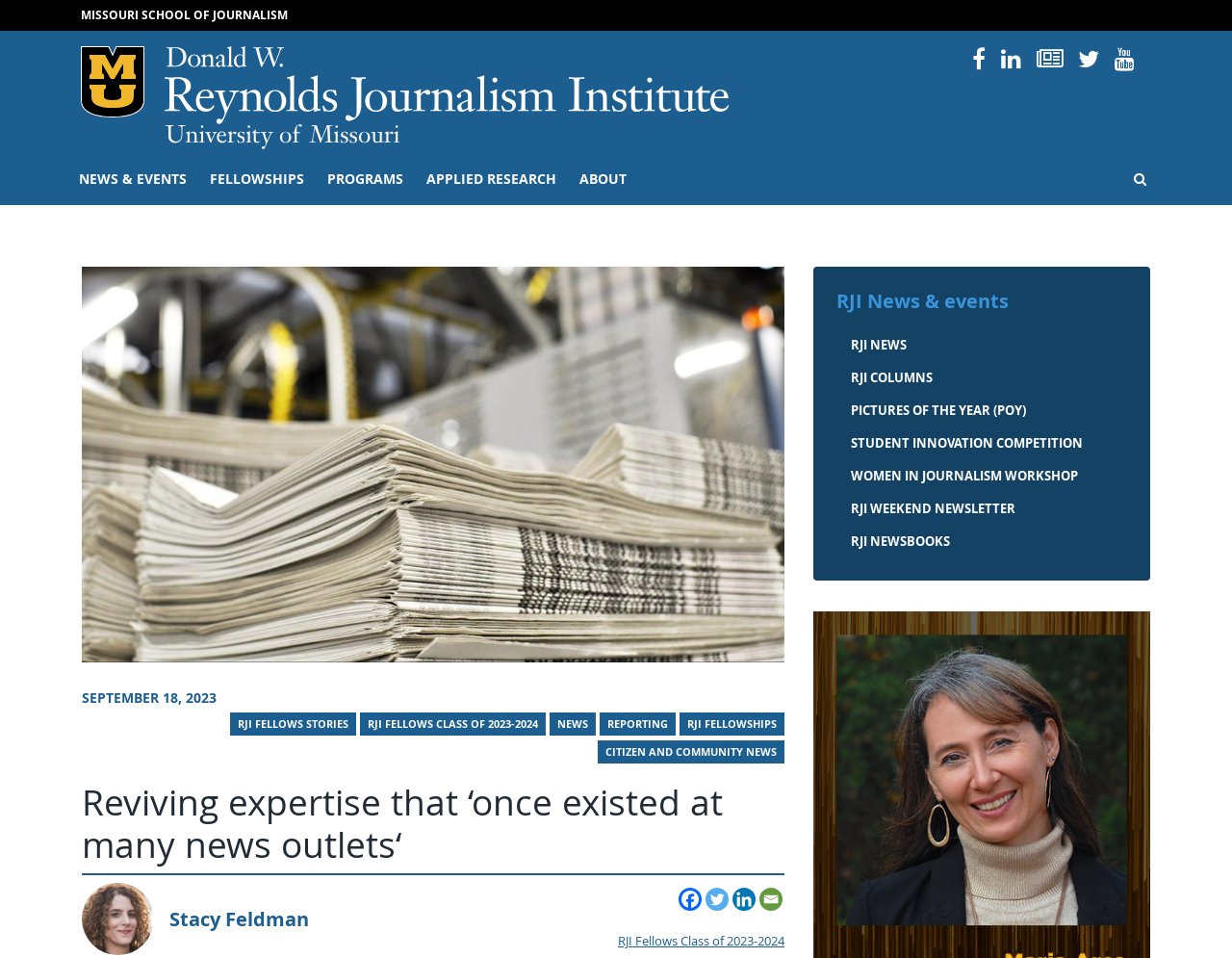Please provide the bounding box coordinates for the element that needs to be clicked to perform the following instruction: "Visit the Missouri School of Journalism website". The coordinates should be given as four float numbers between 0 and 1, i.e., [left, top, right, bottom].

[0.065, 0.007, 0.233, 0.024]